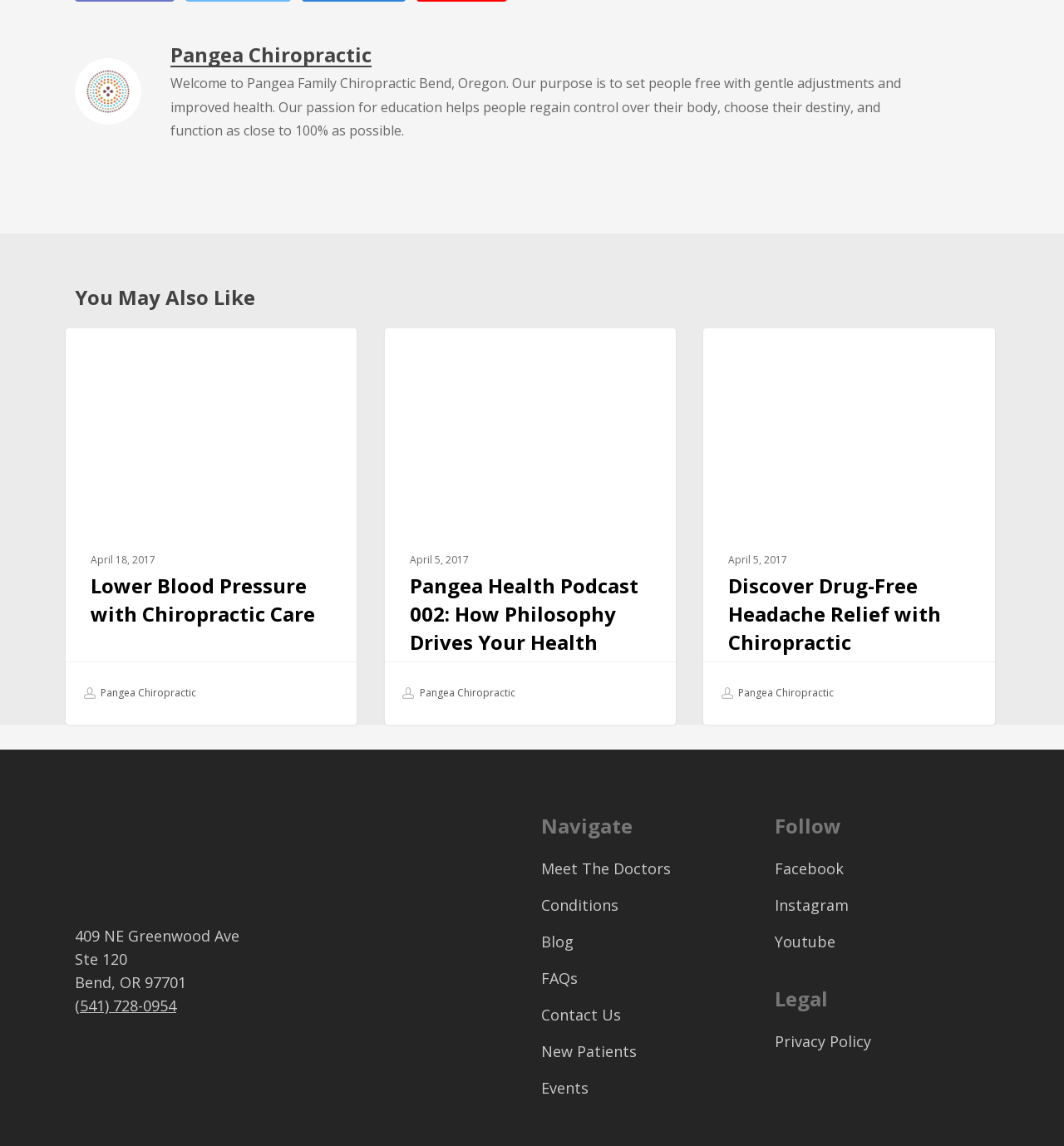How can you contact Pangea Chiropractic?
Refer to the image and give a detailed answer to the question.

The contact information of Pangea Chiropractic is mentioned in the link element with the text '(541) 728-0954'. This suggests that you can contact the chiropractic center by calling this phone number.